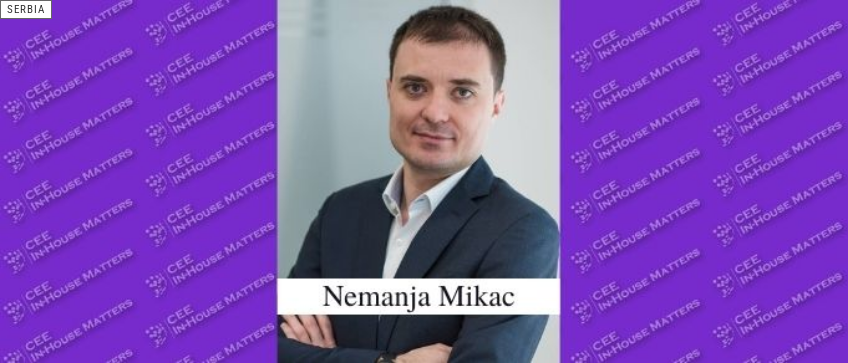What is the branding displayed in the background?
Please provide a single word or phrase as your answer based on the image.

CEE In-House Matters